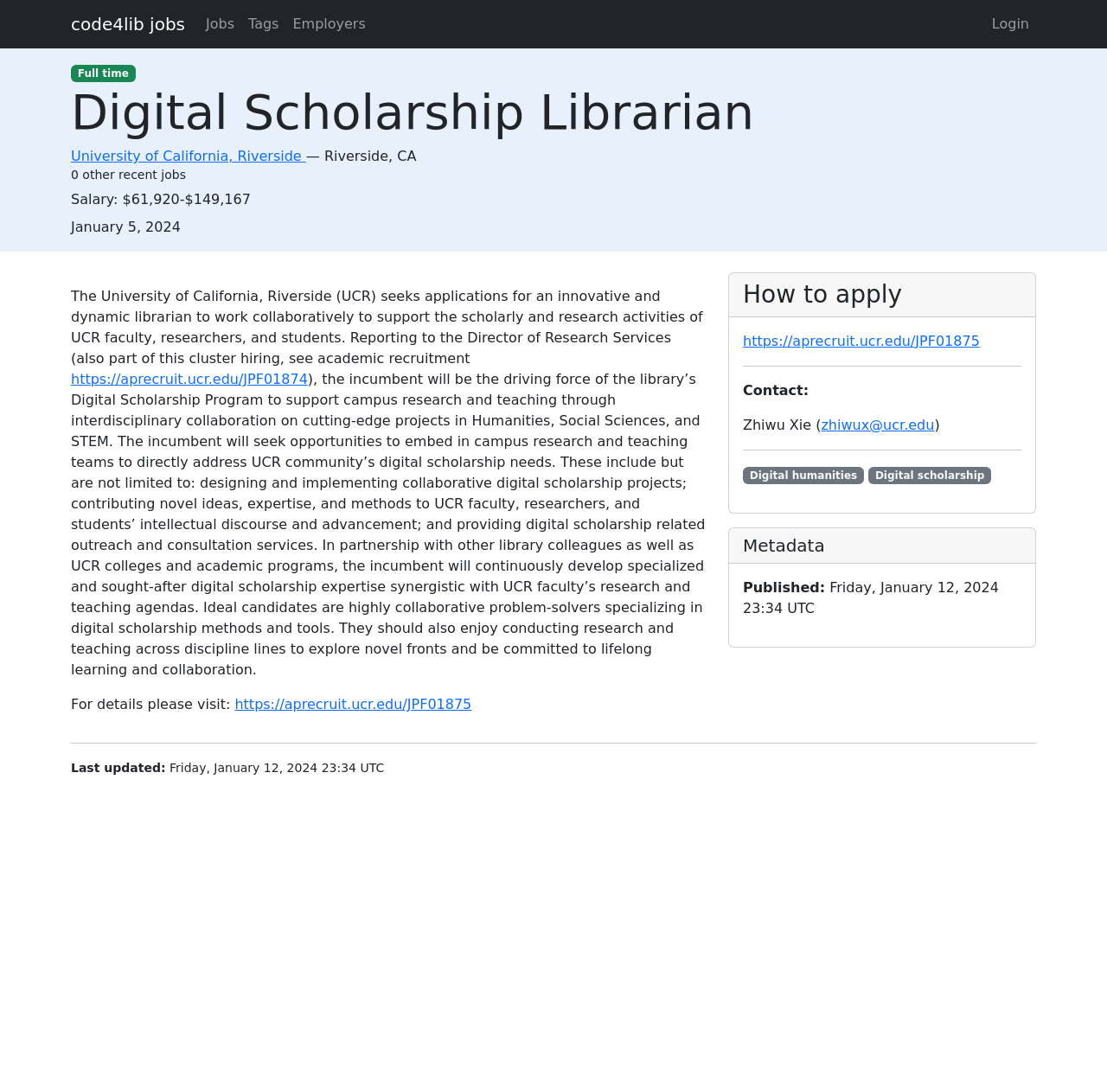Can you provide the bounding box coordinates for the element that should be clicked to implement the instruction: "Visit the University of California, Riverside website"?

[0.064, 0.136, 0.276, 0.151]